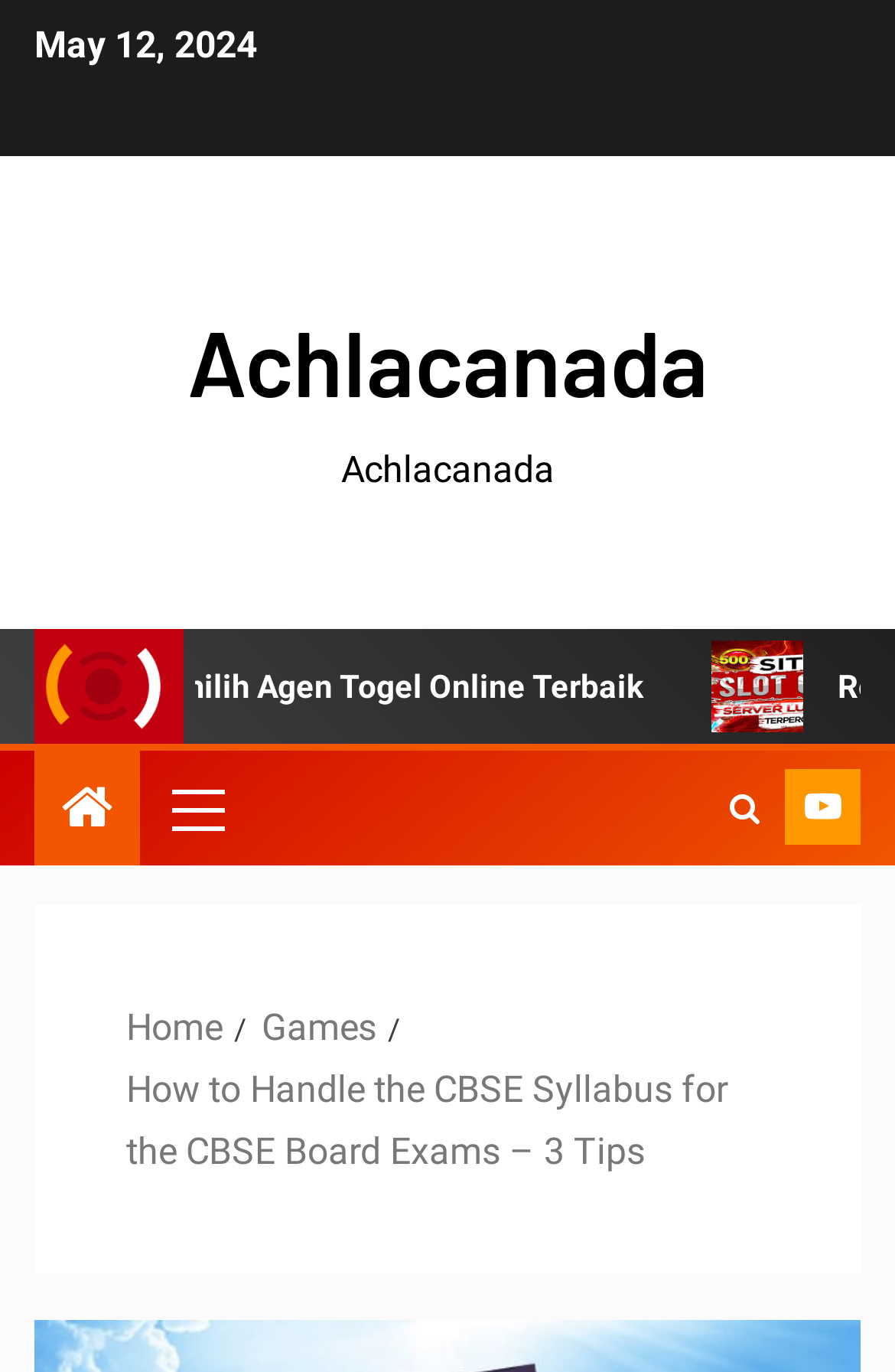Explain in detail what is displayed on the webpage.

The webpage appears to be an educational resource, specifically focused on helping students prepare for the CBSE Board Exams. At the top of the page, there is a date displayed, "May 12, 2024", which suggests that the content may be time-sensitive or relevant to a specific exam schedule.

Below the date, there is a prominent link to a website called "Achlacanada", accompanied by an image with a caption "The Allure of Casinos: Where Luck Meets Entertainment". This image is positioned near the top-center of the page.

To the left of the image, there is a secondary menu with a few links, including a primary menu with a single link. On the right side of the page, there are three more links, including one with a search icon (\uf002) and two others with no descriptive text.

Further down the page, there is a navigation section labeled "Breadcrumbs", which provides links to other pages on the website, including "Home", "Games", and the current page, "How to Handle the CBSE Syllabus for the CBSE Board Exams – 3 Tips". This navigation section spans across the majority of the page's width.

Overall, the webpage seems to be a blog post or article providing tips and resources for students preparing for the CBSE Board Exams, with some additional links and navigation elements to other parts of the website.